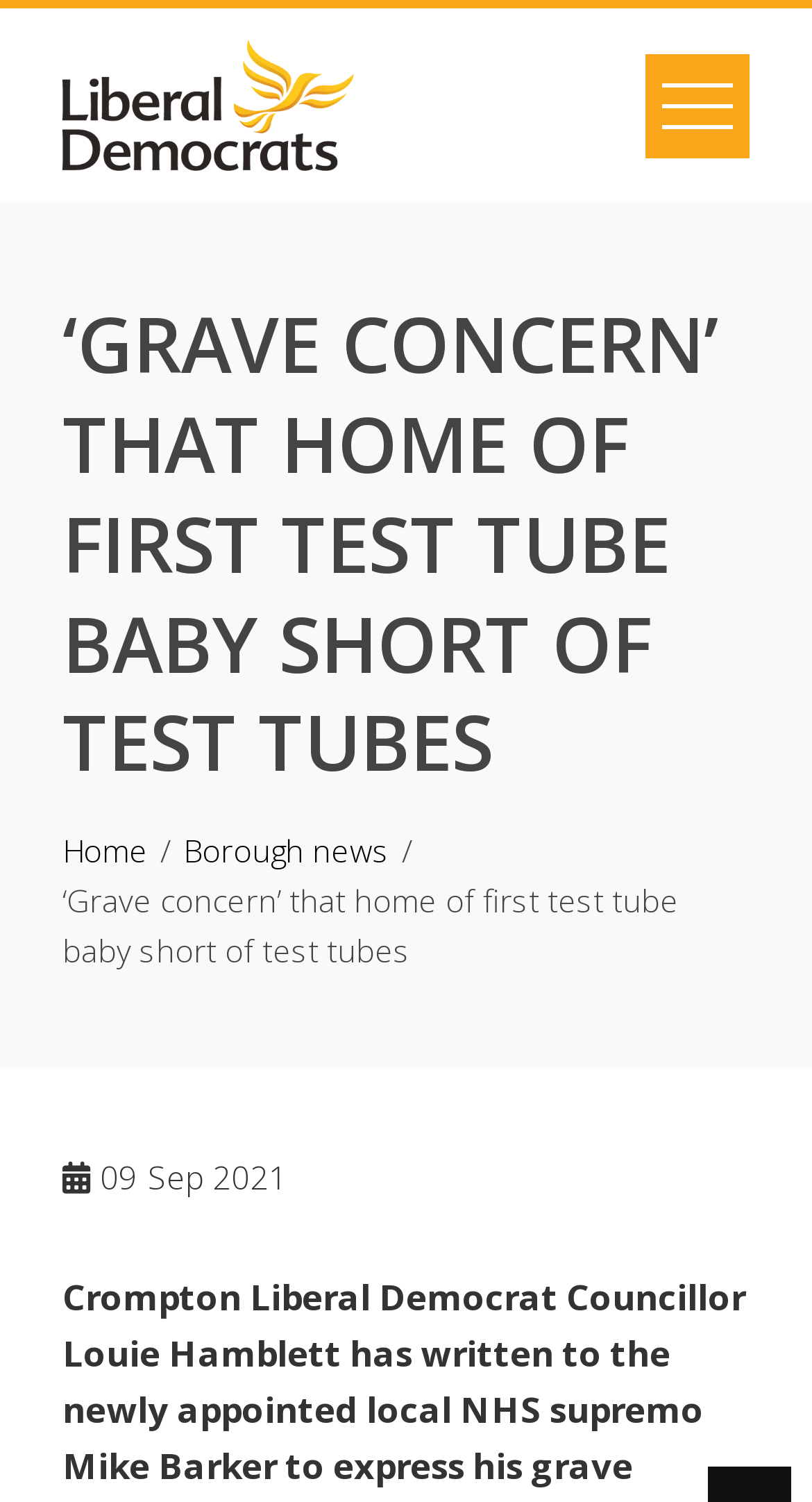Summarize the webpage with intricate details.

The webpage appears to be a news article or blog post from the Saddleworth Liberal Democrats. At the top left of the page, there is a link to the Saddleworth Liberal Democrats' website, accompanied by an image with the same name. 

Below this, there is a prominent heading that reads "‘GRAVE CONCERN’ THAT HOME OF FIRST TEST TUBE BABY SHORT OF TEST TUBES", which suggests that the article is about a shortage of test tubes at the home of the first test tube baby. 

To the right of the heading, there is a navigation section labeled "Breadcrumbs" that contains links to "Home" and "Borough news". 

Below the navigation section, there is a static text element that repeats the title of the article, followed by the date "09 Sep 2021" in a smaller font.